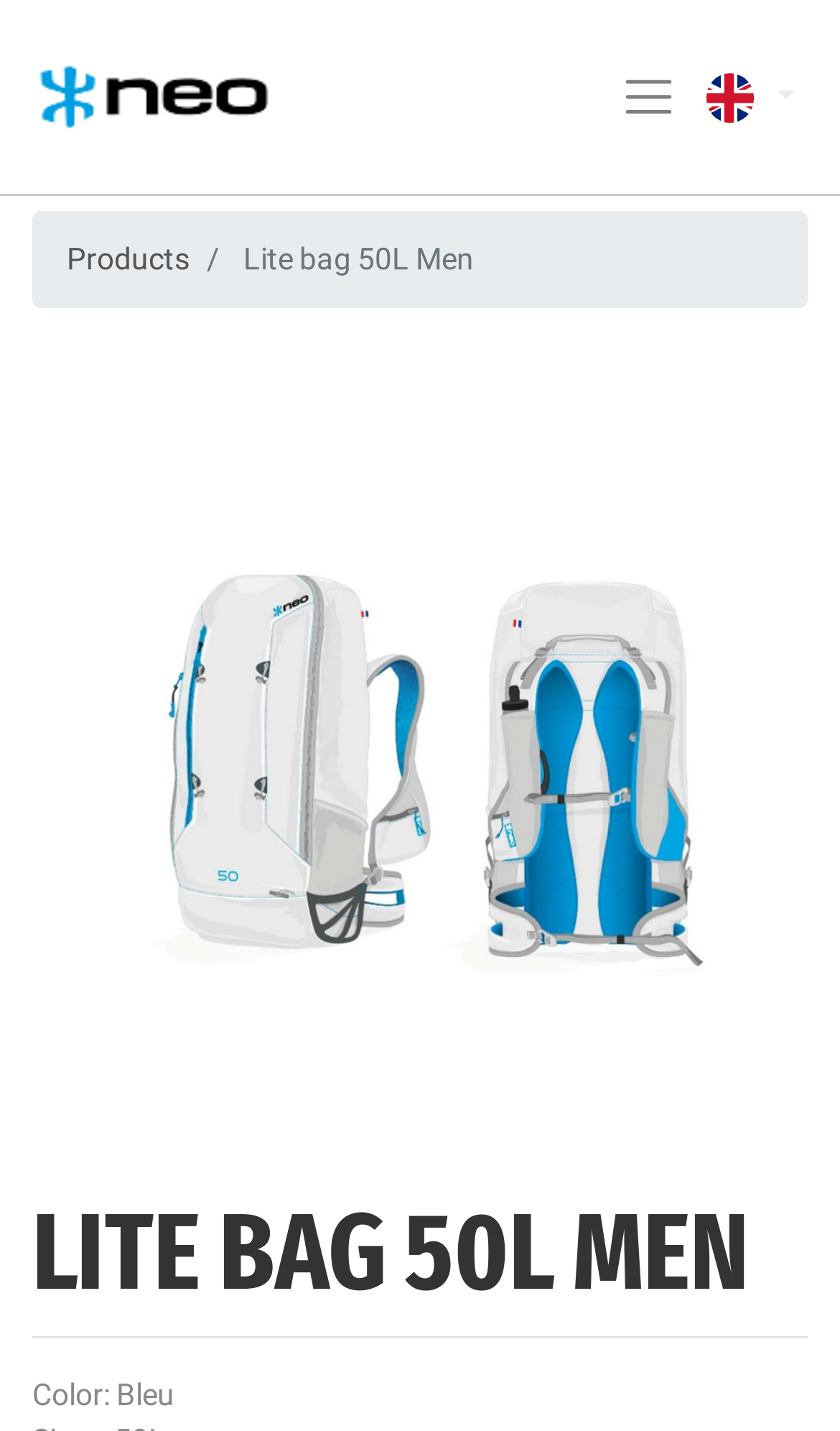Locate the bounding box coordinates of the UI element described by: "aria-label="Logo of NEO" title="NEO"". Provide the coordinates as four float numbers between 0 and 1, formatted as [left, top, right, bottom].

[0.041, 0.039, 0.326, 0.097]